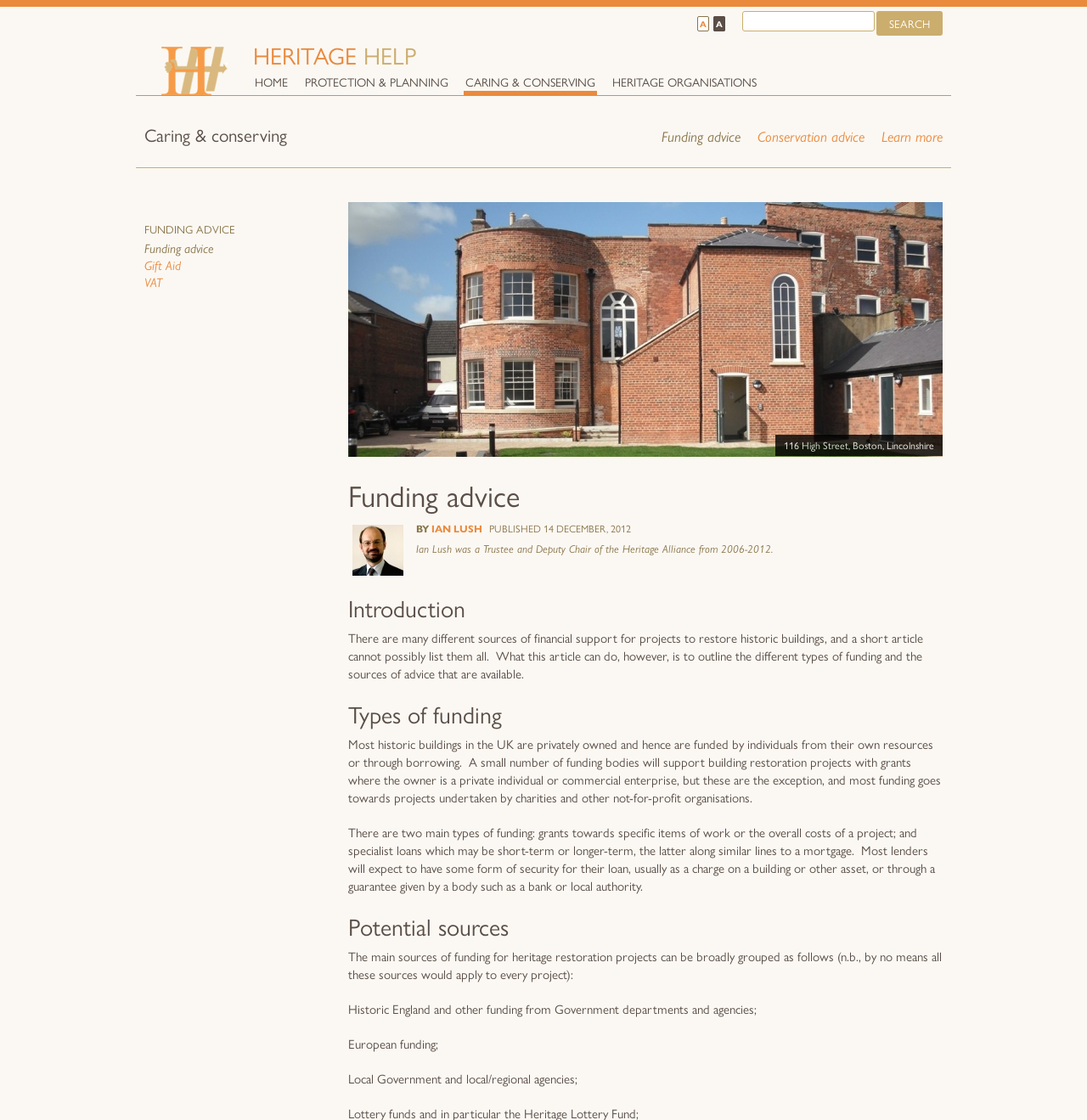Describe all the key features of the webpage in detail.

This webpage is about funding advice for heritage restoration projects. At the top, there is a search bar and a "Skip to content" link, accompanied by a small icon. Below this, there is a navigation menu with links to "HERITAGE HELP", "HOME", "PROTECTION & PLANNING", "CARING & CONSERVING", and "HERITAGE ORGANISATIONS".

The main content of the page is divided into sections, starting with "Caring & conserving" and "Funding advice" headings. There are three links under "Caring & conserving", including "Funding advice", "Conservation advice", and "Learn more". 

The "Funding advice" section has a heading and an image of a person, Ian Lush, with a brief description and publication date. Below this, there is an introduction to funding sources for historic building restoration projects, explaining that the article will outline different types of funding and sources of advice.

The next section, "Types of funding", explains that most historic buildings are privately owned and funded by individuals, but some funding bodies provide grants or loans for restoration projects. There are two main types of funding: grants and specialist loans.

The "Potential sources" section lists the main sources of funding for heritage restoration projects, including Historic England, European funding, and local government agencies.

Finally, there is a separate section with a "FUNDING ADVICE" heading, which includes links to "Funding advice", "Gift Aid", and "VAT".